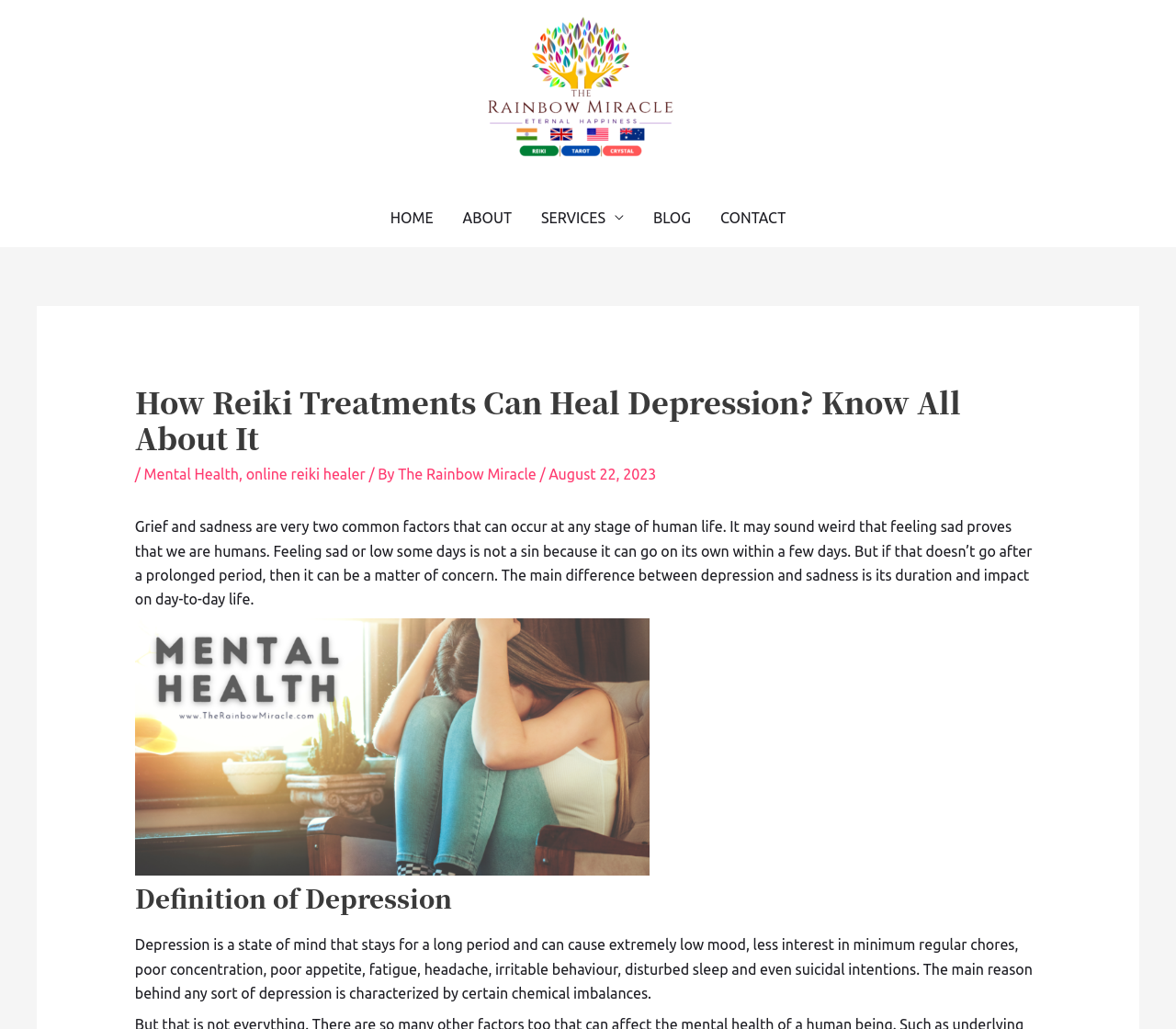What is the difference between depression and sadness? Based on the screenshot, please respond with a single word or phrase.

Duration and impact on day-to-day life